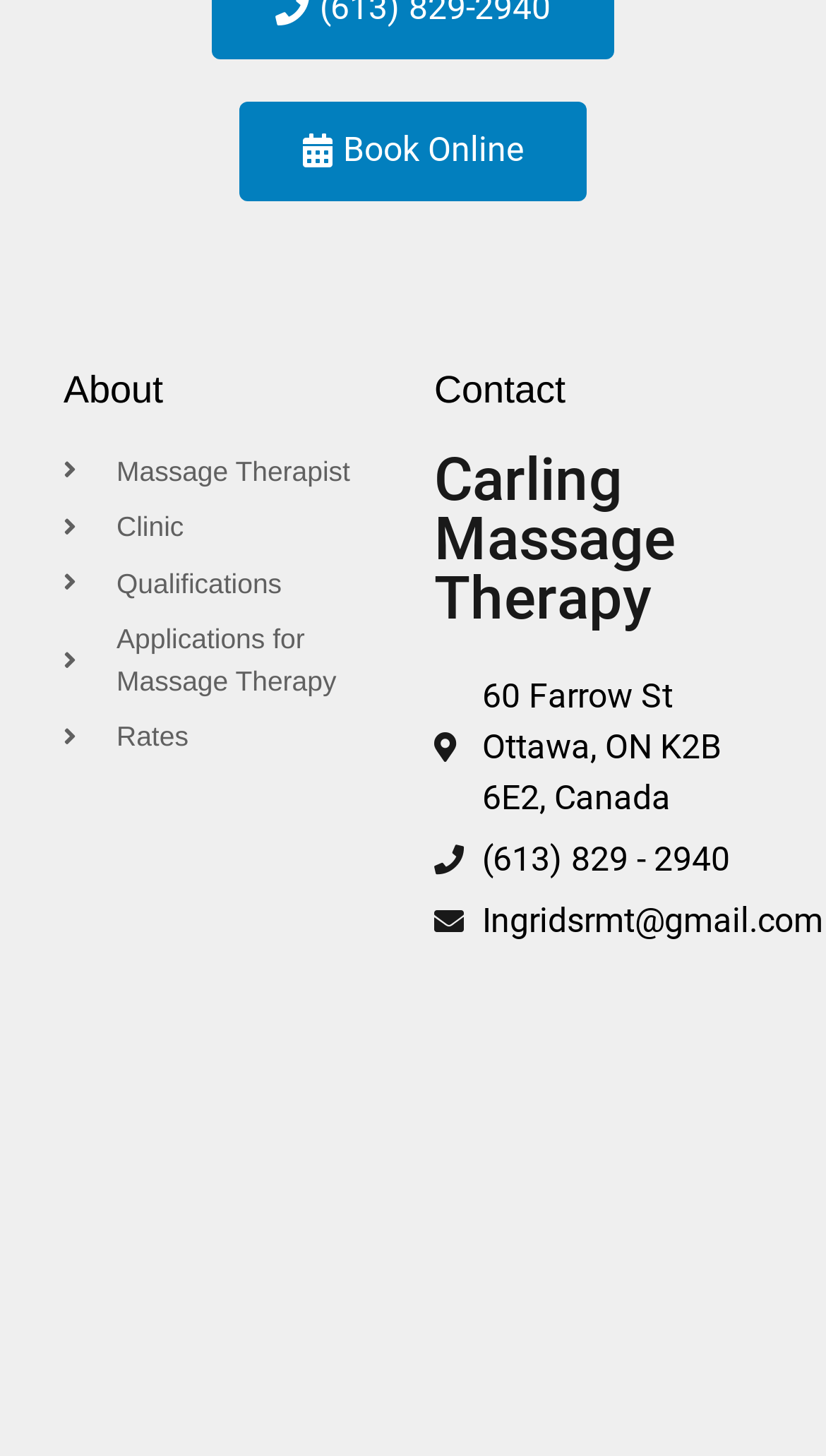Identify the coordinates of the bounding box for the element described below: "alt="Bigfoot Field Researchers Organization Logo"". Return the coordinates as four float numbers between 0 and 1: [left, top, right, bottom].

None